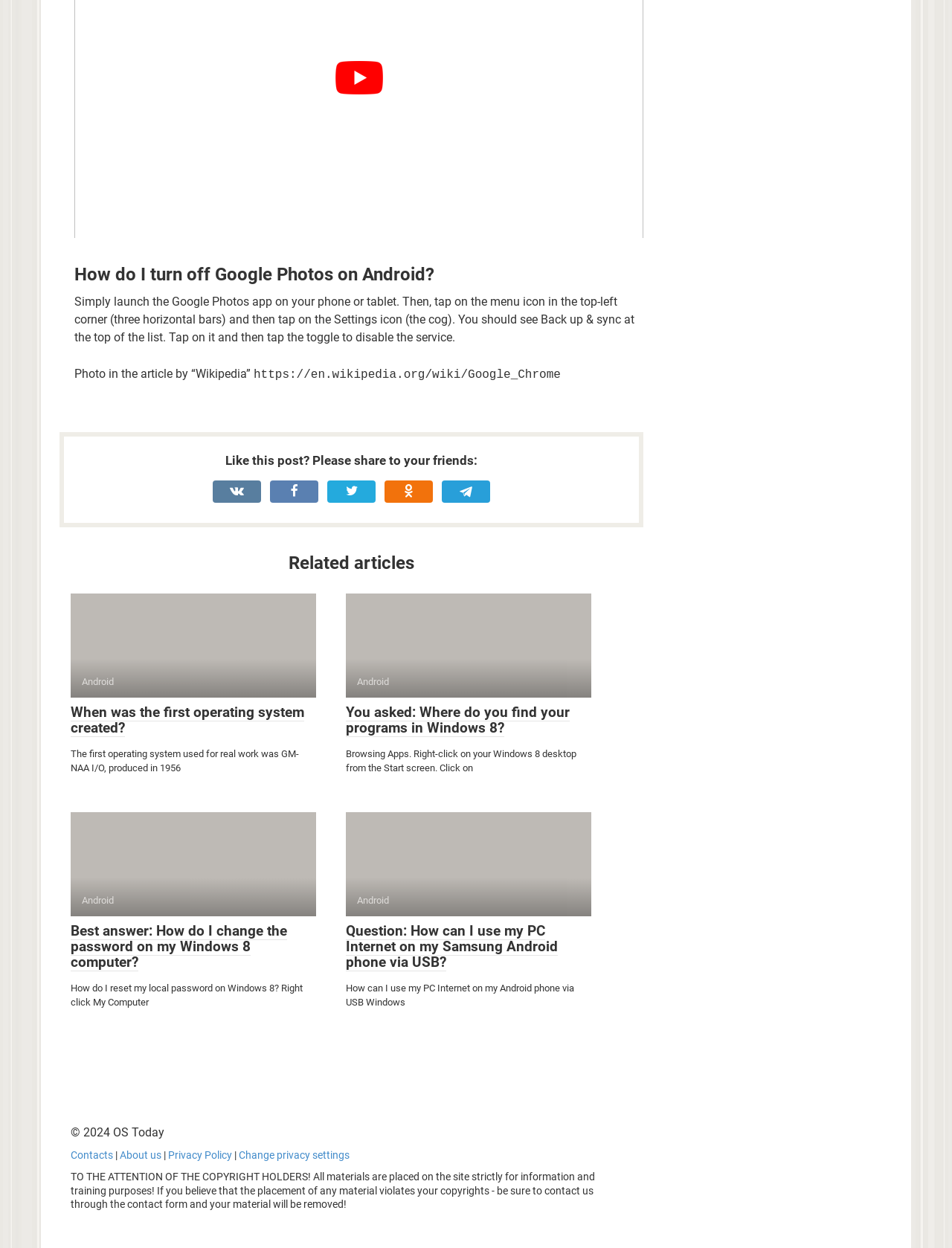Identify the bounding box coordinates of the specific part of the webpage to click to complete this instruction: "Tap on the 'Android' link".

[0.074, 0.476, 0.332, 0.559]